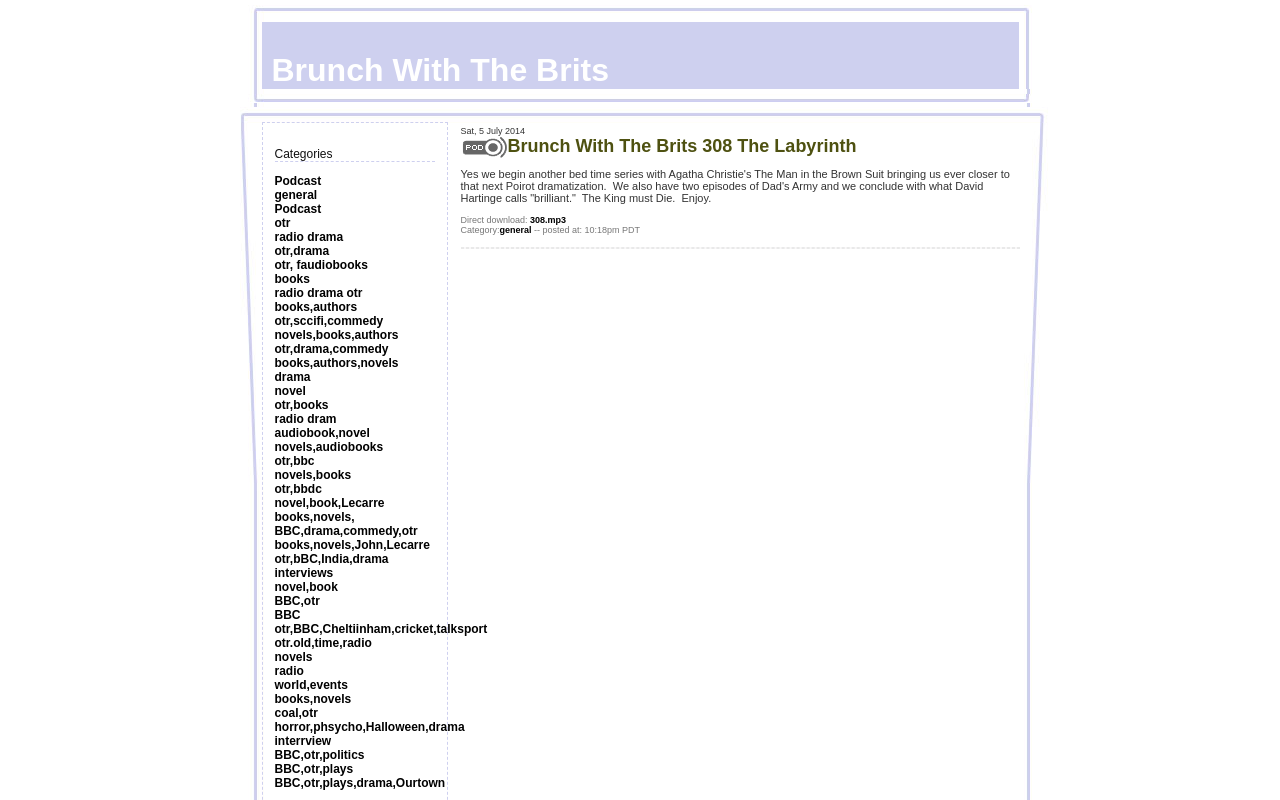Bounding box coordinates are specified in the format (top-left x, top-left y, bottom-right x, bottom-right y). All values are floating point numbers bounded between 0 and 1. Please provide the bounding box coordinate of the region this sentence describes: radio drama otr

[0.214, 0.358, 0.283, 0.375]